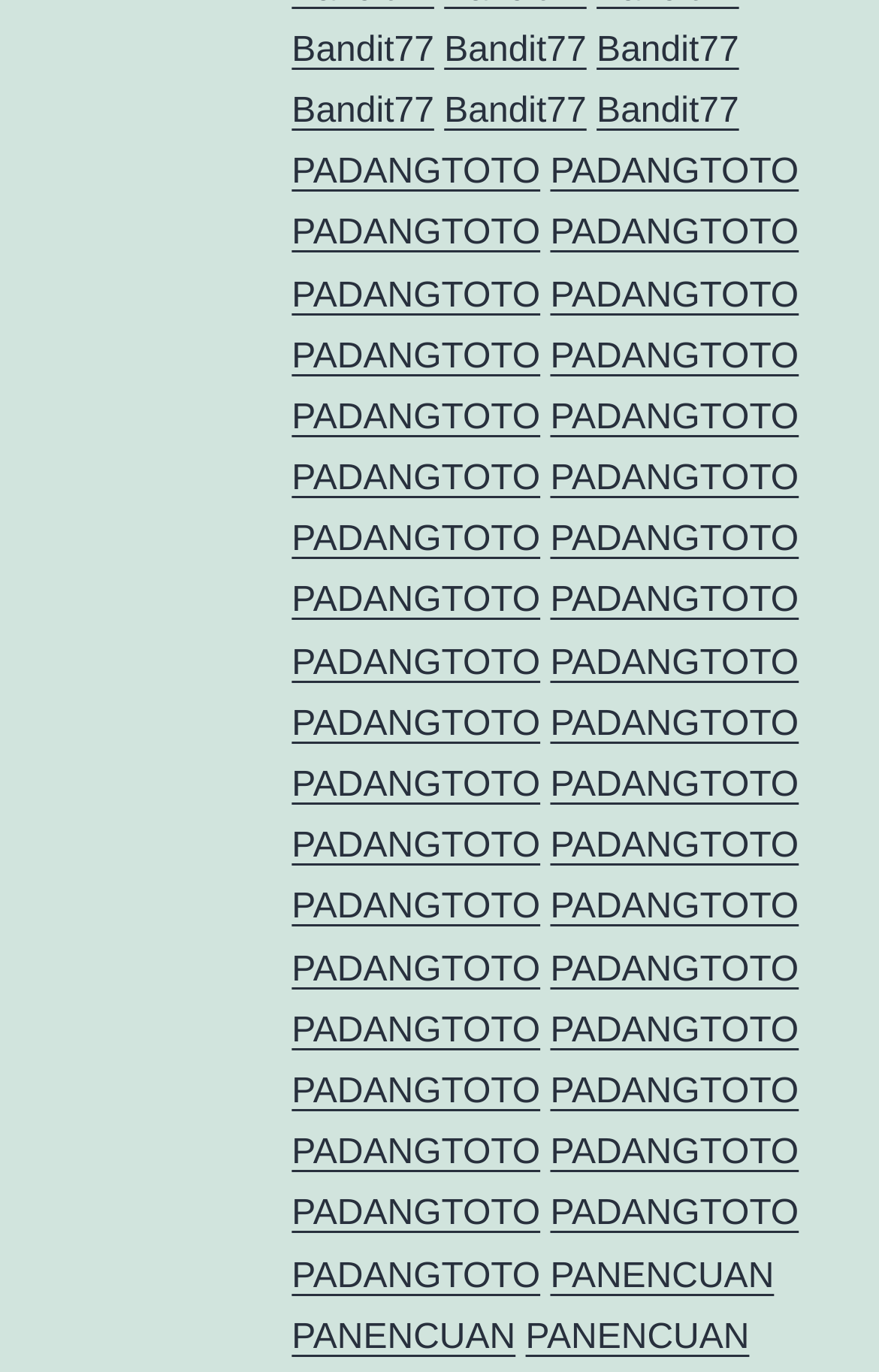Determine the bounding box of the UI element mentioned here: "PADANGTOTO". The coordinates must be in the format [left, top, right, bottom] with values ranging from 0 to 1.

[0.626, 0.737, 0.909, 0.765]